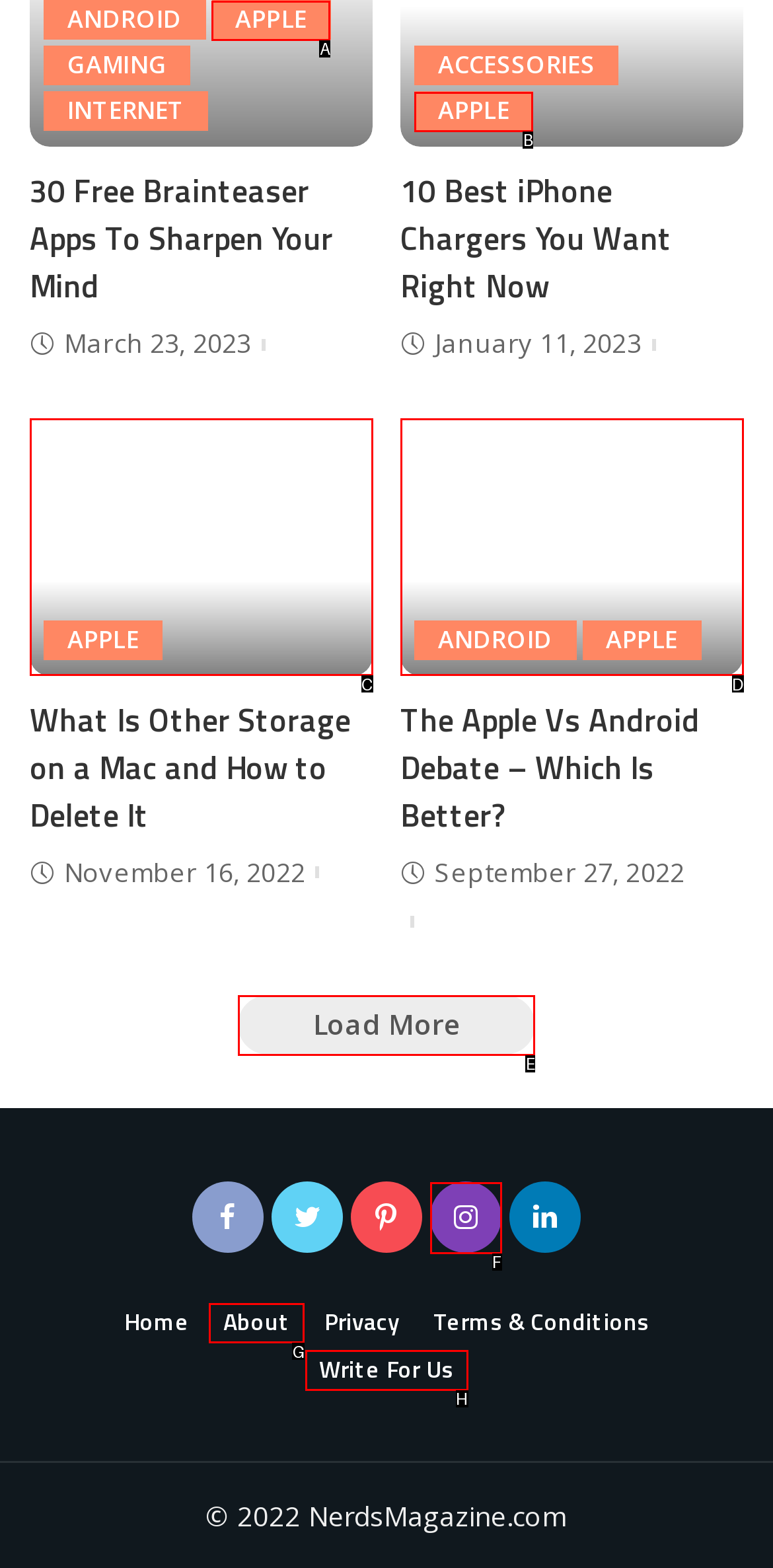Indicate which red-bounded element should be clicked to perform the task: Load more articles Answer with the letter of the correct option.

E